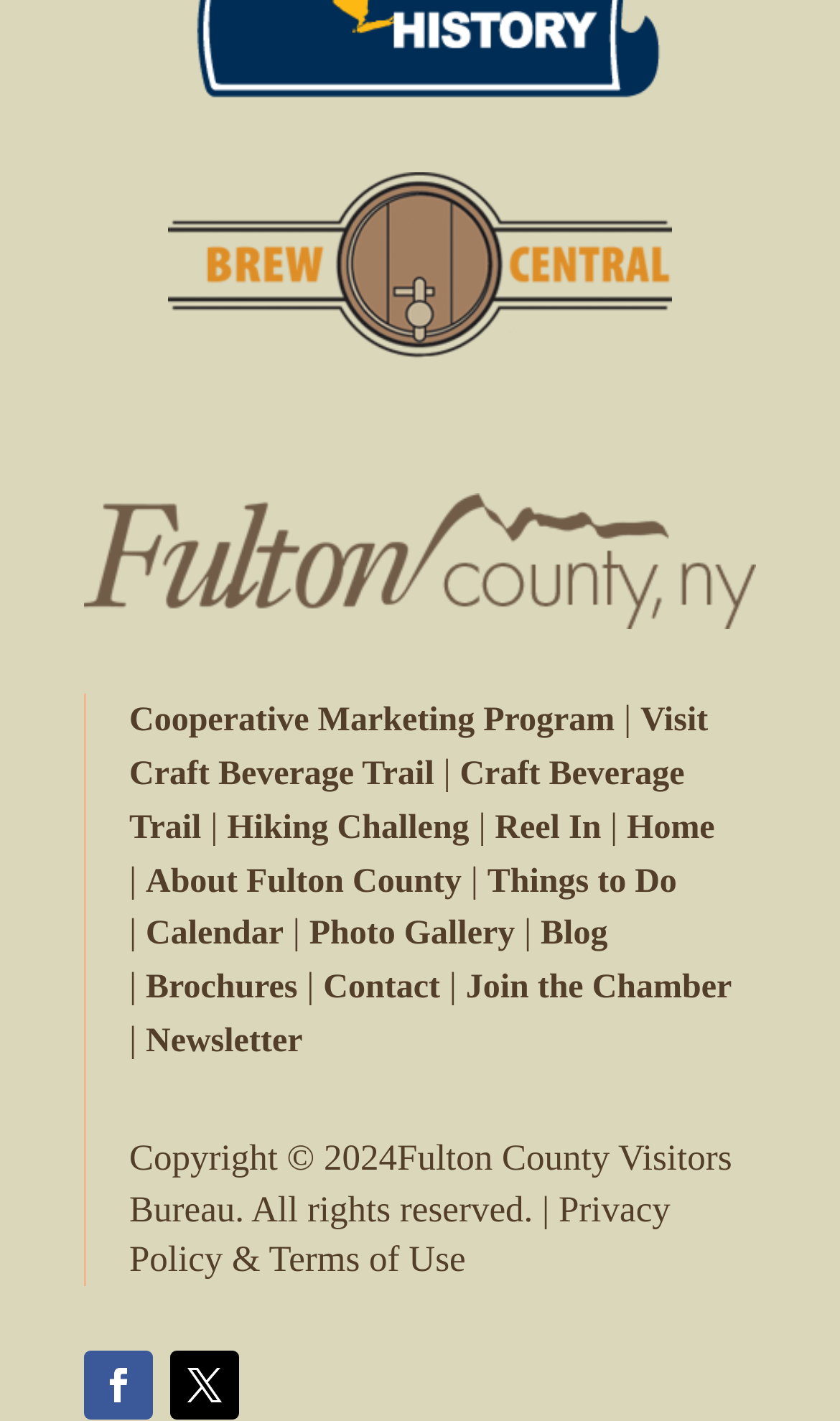Respond to the question below with a concise word or phrase:
What is the name of the county mentioned on the webpage?

Fulton County